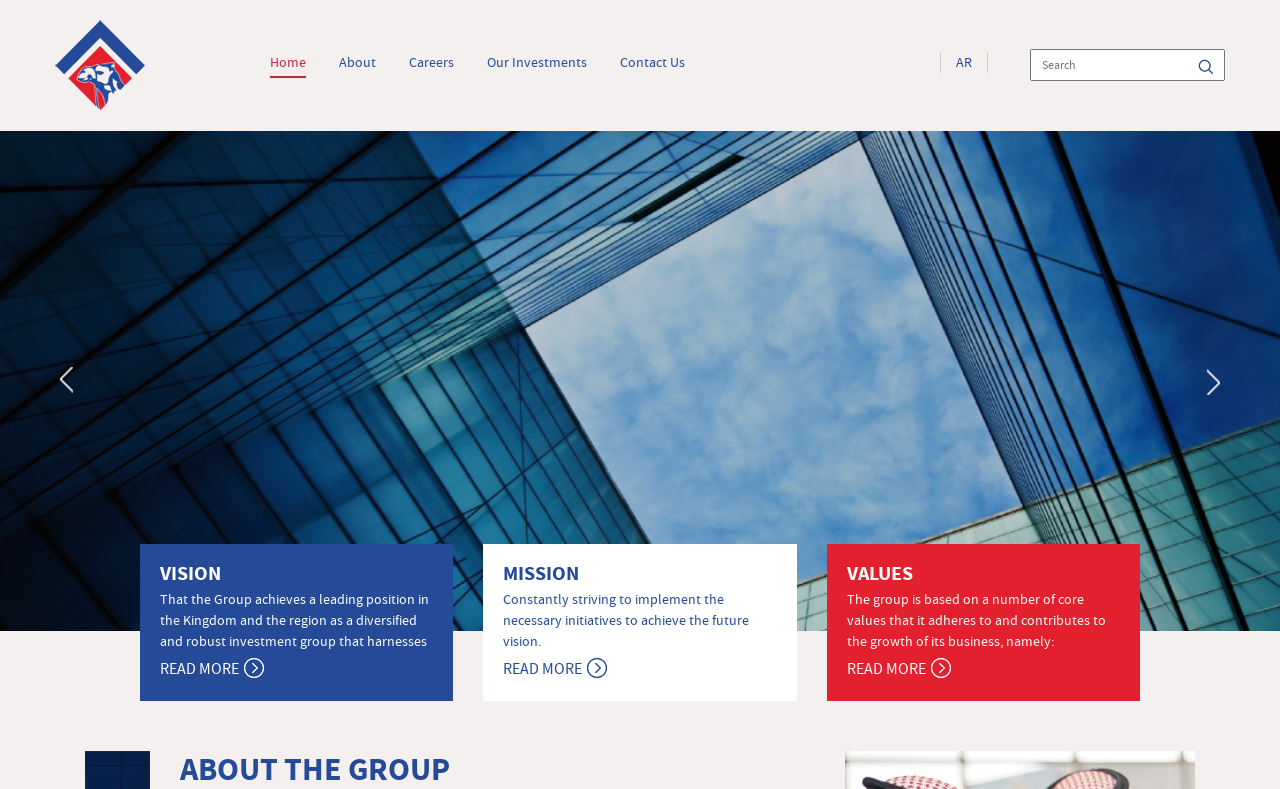Kindly determine the bounding box coordinates for the area that needs to be clicked to execute this instruction: "Go to Home page".

[0.211, 0.061, 0.239, 0.099]